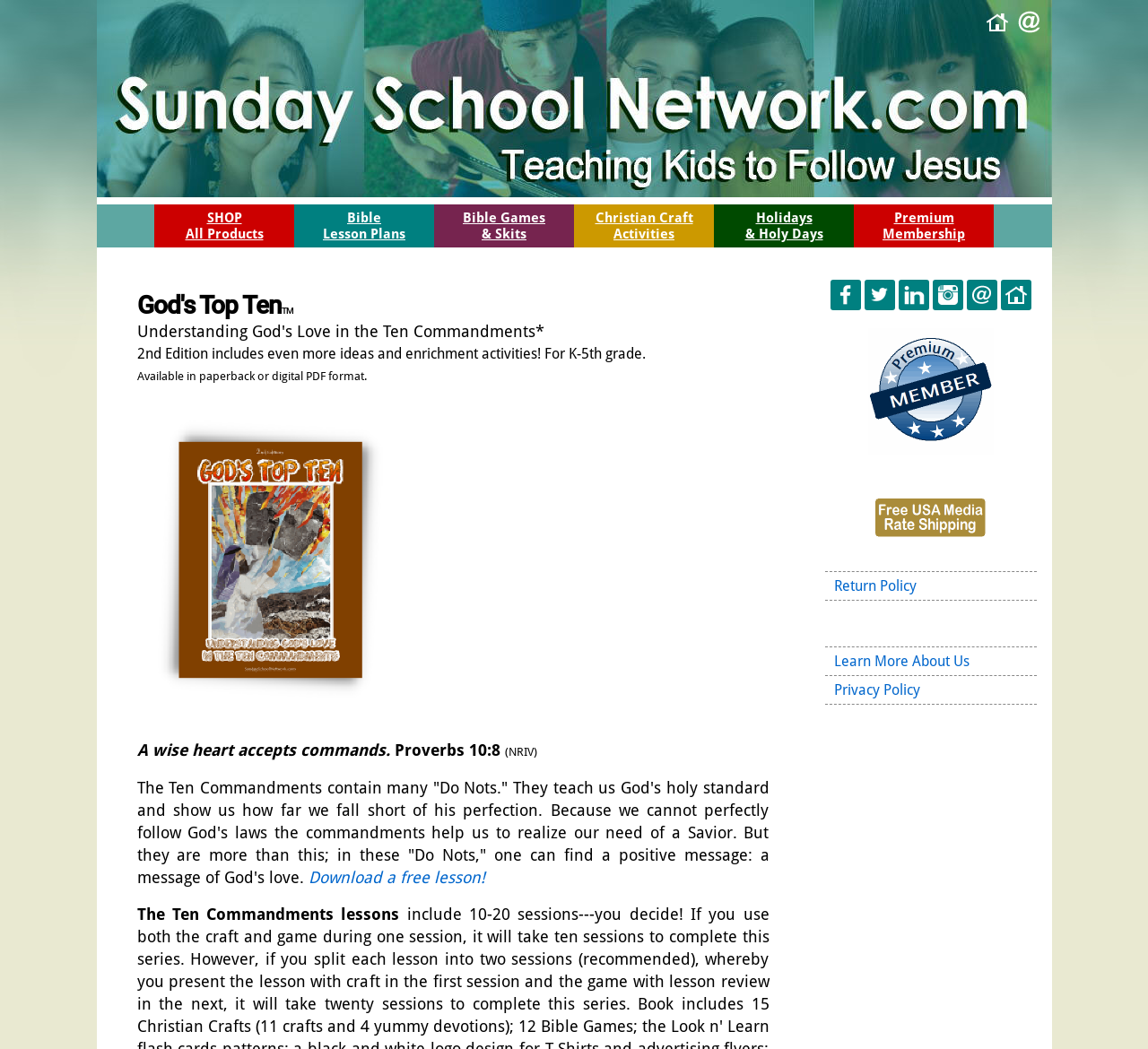Please specify the bounding box coordinates of the clickable region to carry out the following instruction: "Click on the 'Register' link". The coordinates should be four float numbers between 0 and 1, in the format [left, top, right, bottom].

None